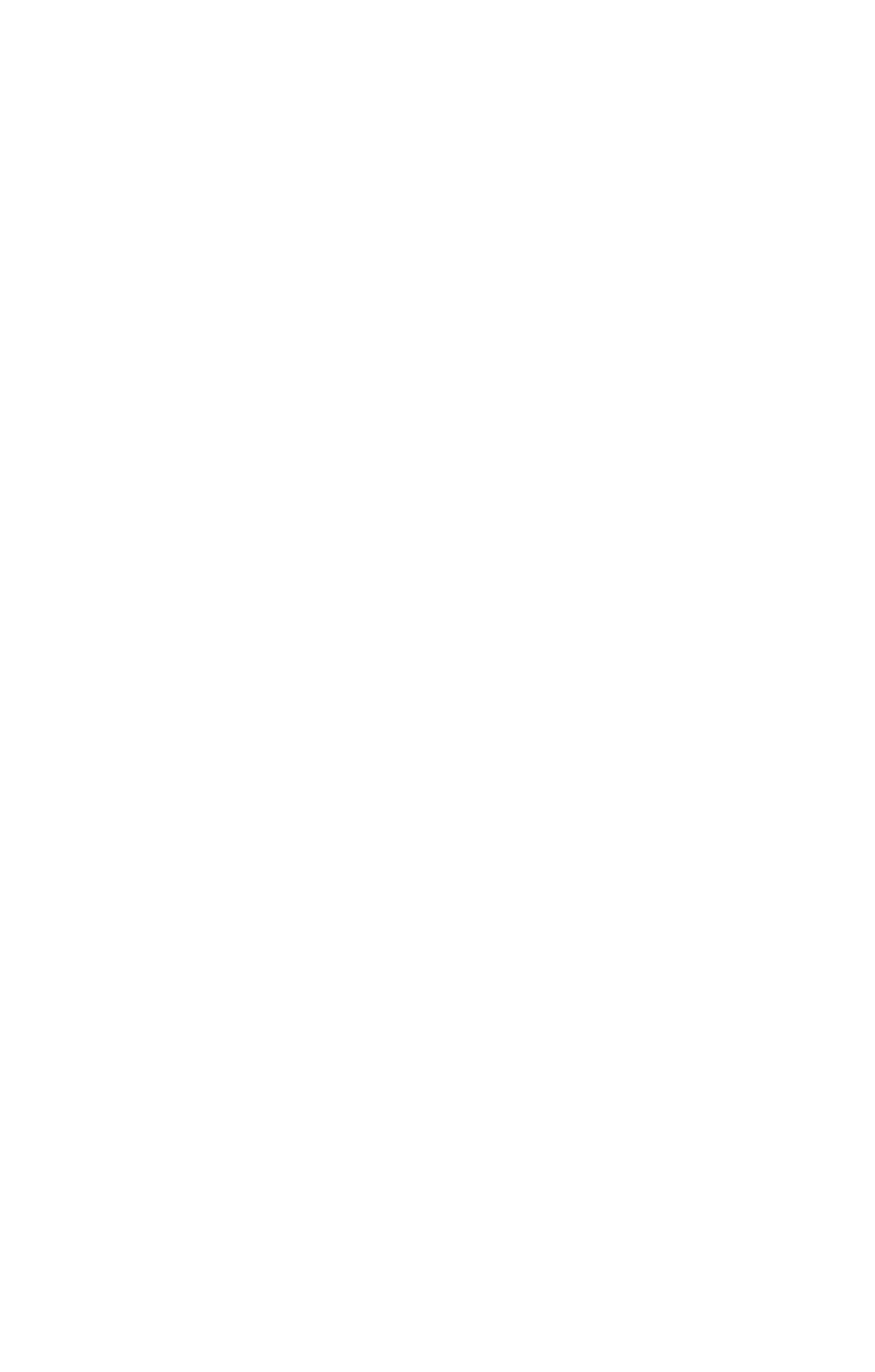Determine the bounding box coordinates for the UI element matching this description: "(323) 250-1222".

[0.177, 0.312, 0.456, 0.354]